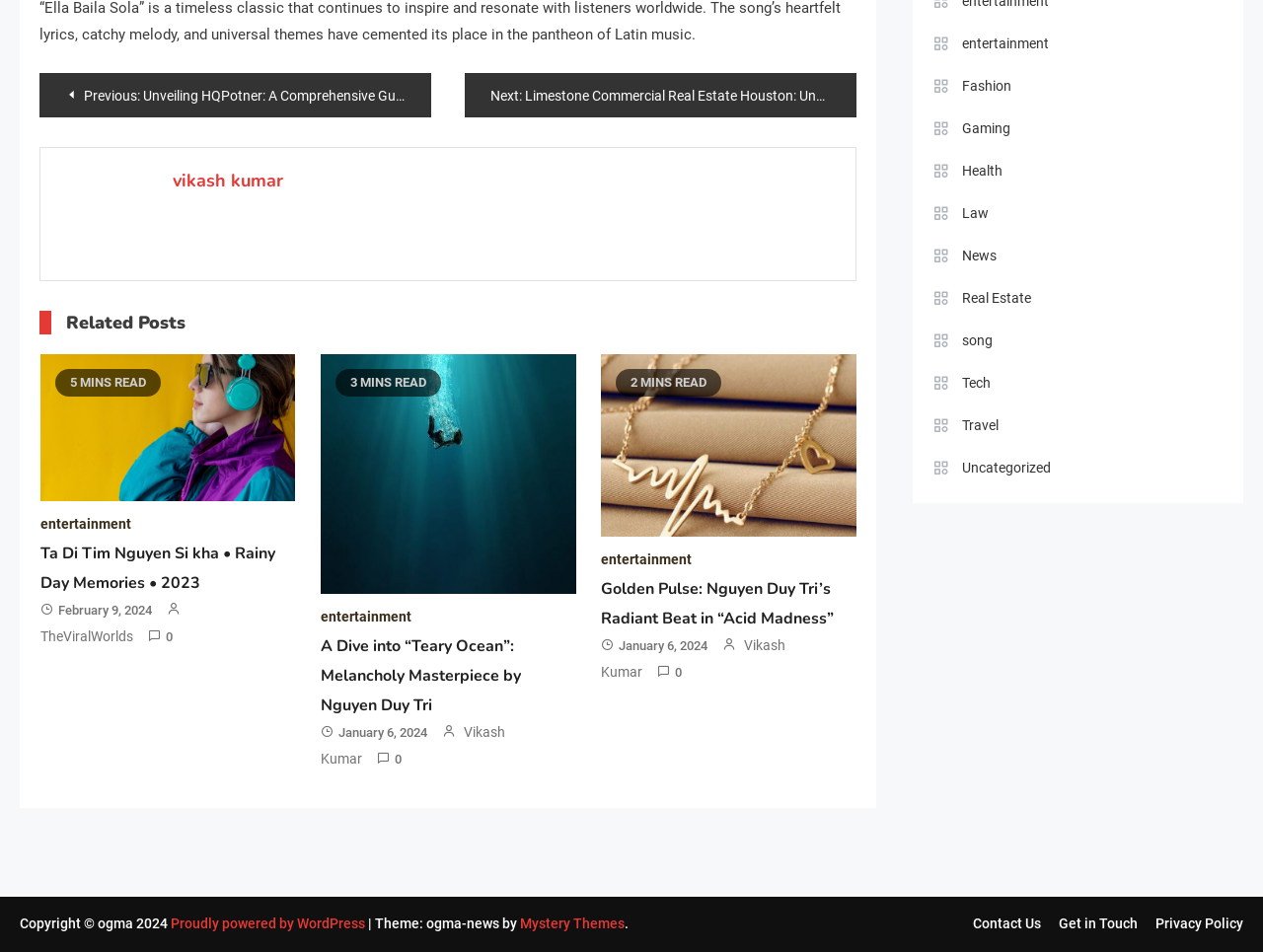What is the author of the first article?
Provide an in-depth and detailed answer to the question.

The first article has a heading 'Ta Di Tim Nguyen Si kha • Rainy Day Memories • 2023' and below it, there is a link 'vikash kumar' which indicates the author of the article.